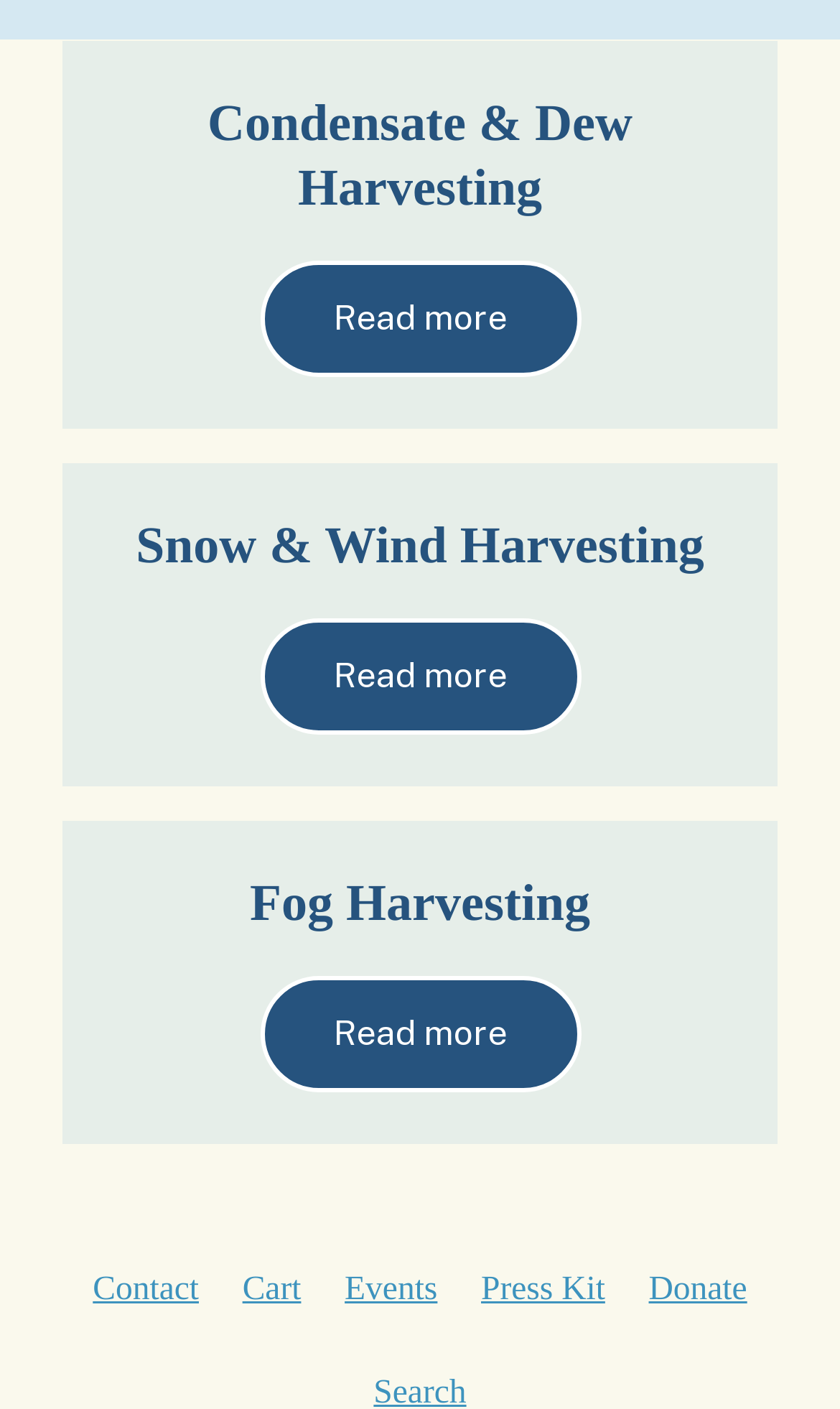Give a concise answer using one word or a phrase to the following question:
What is the second harvesting method listed?

Snow & Wind Harvesting